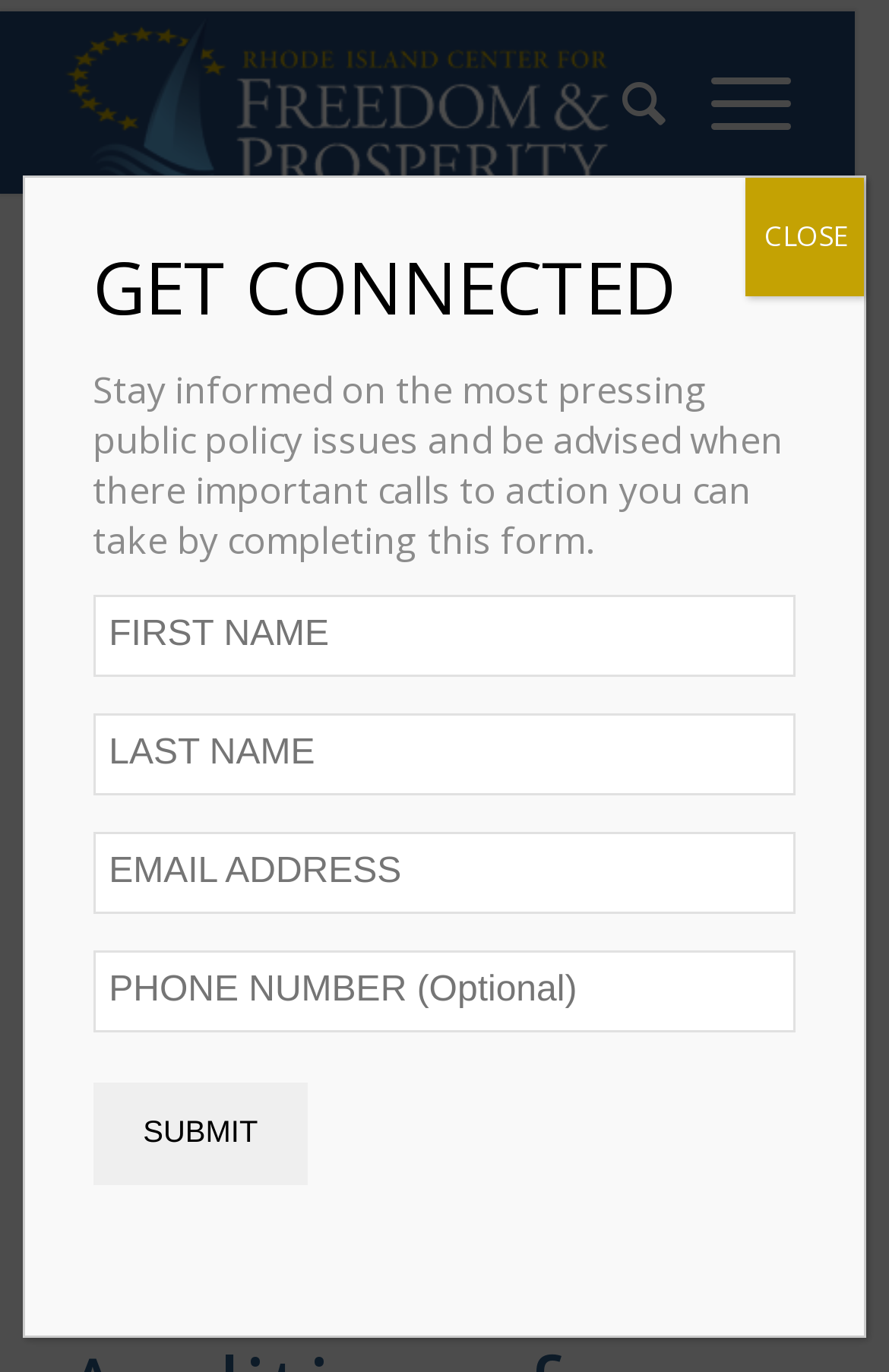What is the position of the 'SUBMIT' button?
Look at the image and provide a short answer using one word or a phrase.

Below the form